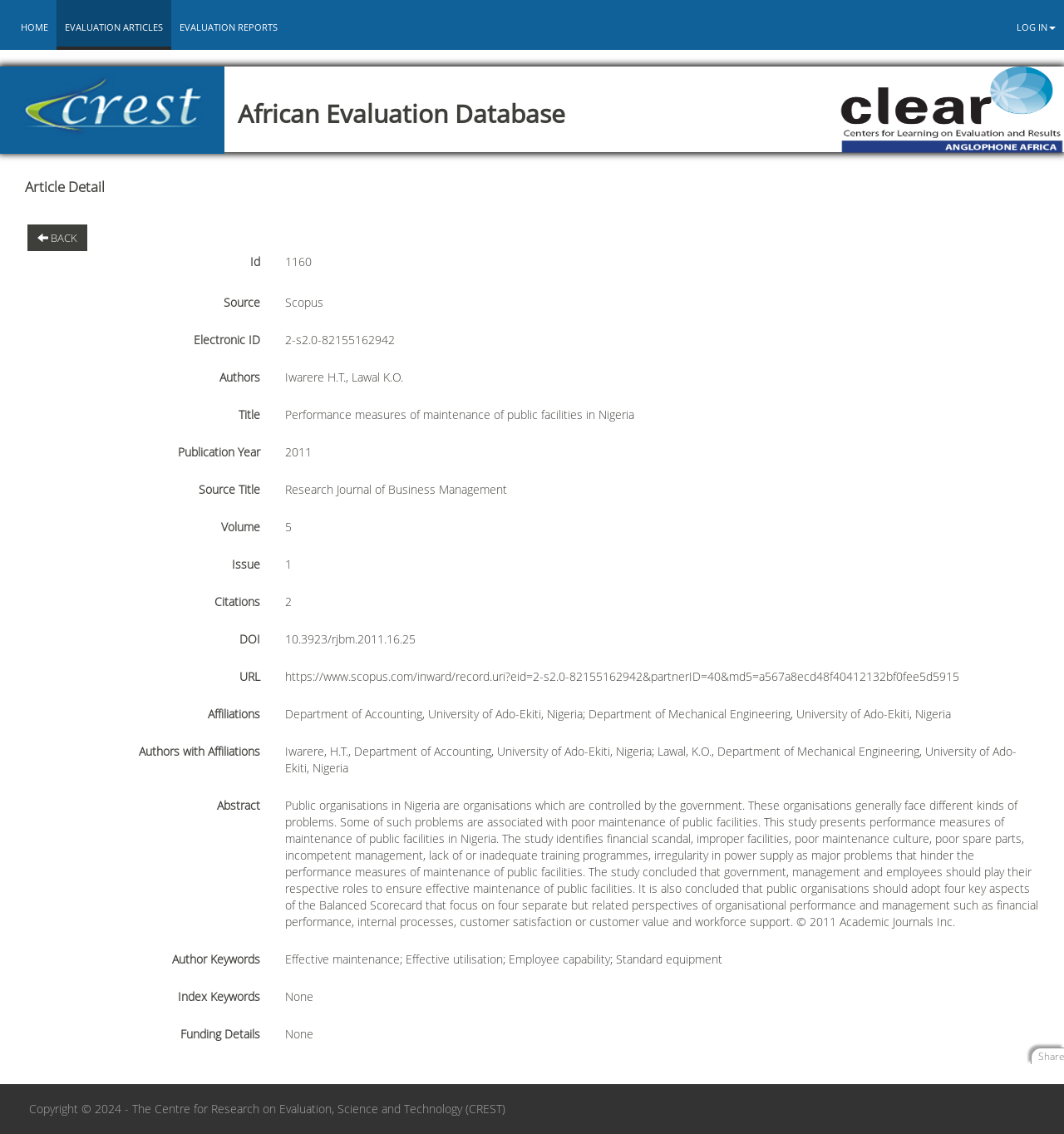Please reply with a single word or brief phrase to the question: 
What is the title of the research journal?

Research Journal of Business Management